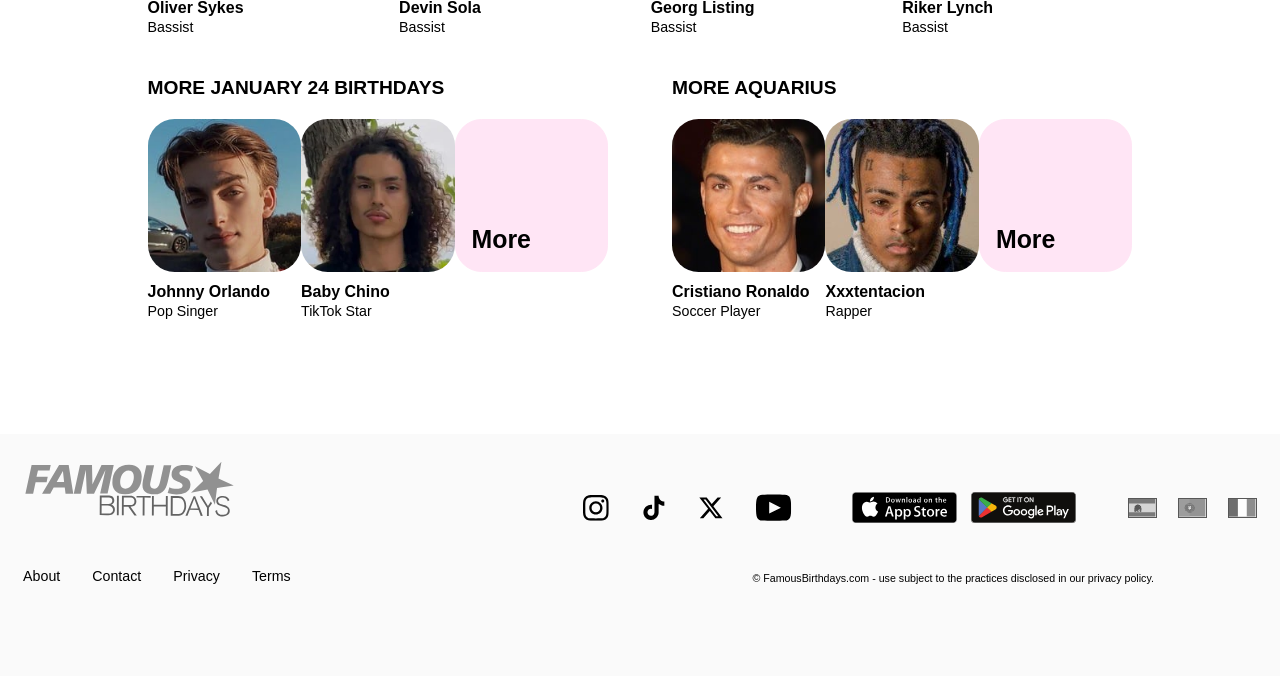Show the bounding box coordinates of the element that should be clicked to complete the task: "Explore more Aquarius birthdays".

[0.525, 0.114, 0.654, 0.145]